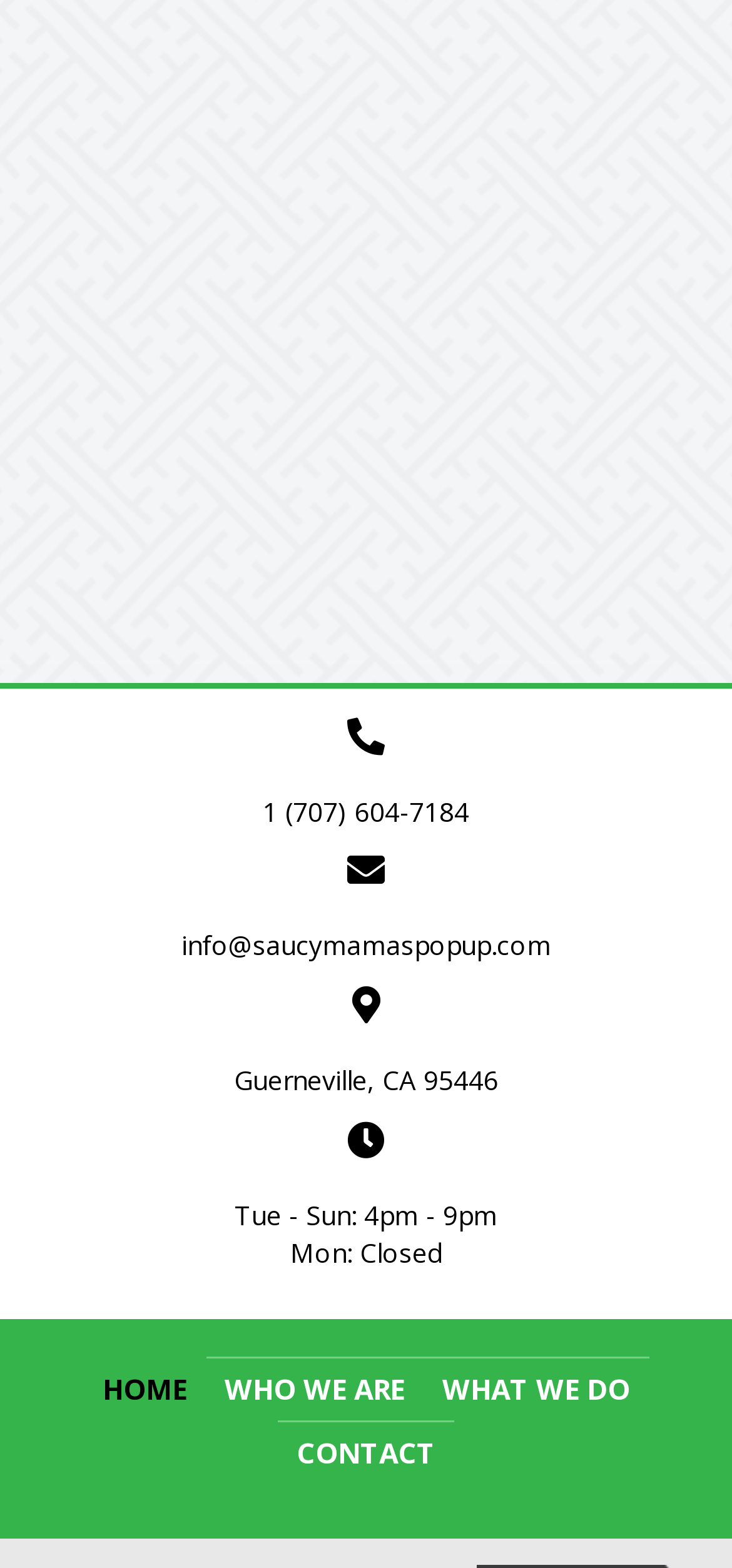Give the bounding box coordinates for the element described by: "2".

[0.462, 0.316, 0.487, 0.327]